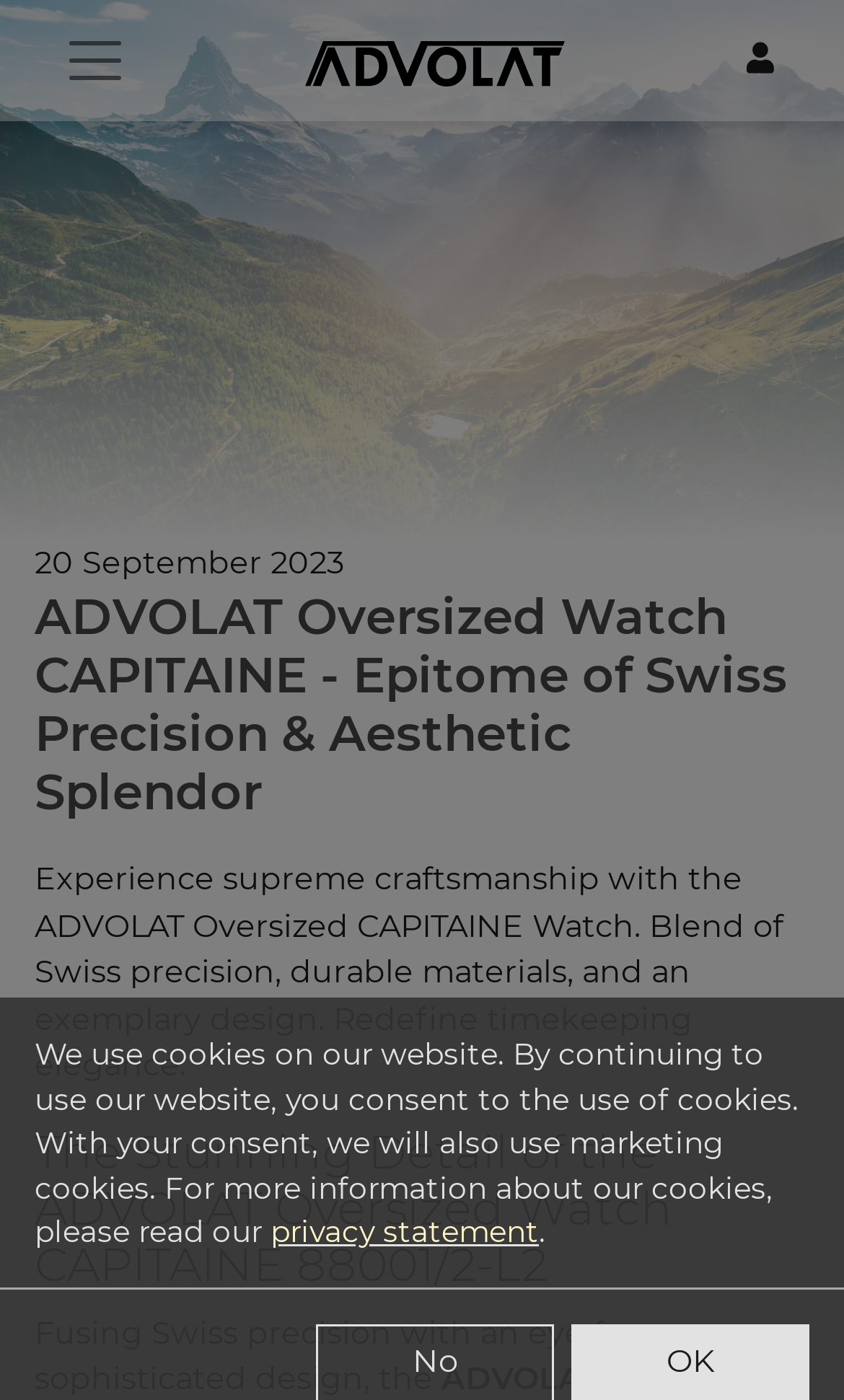Give a one-word or short phrase answer to the question: 
What is the material of the watch?

durable materials